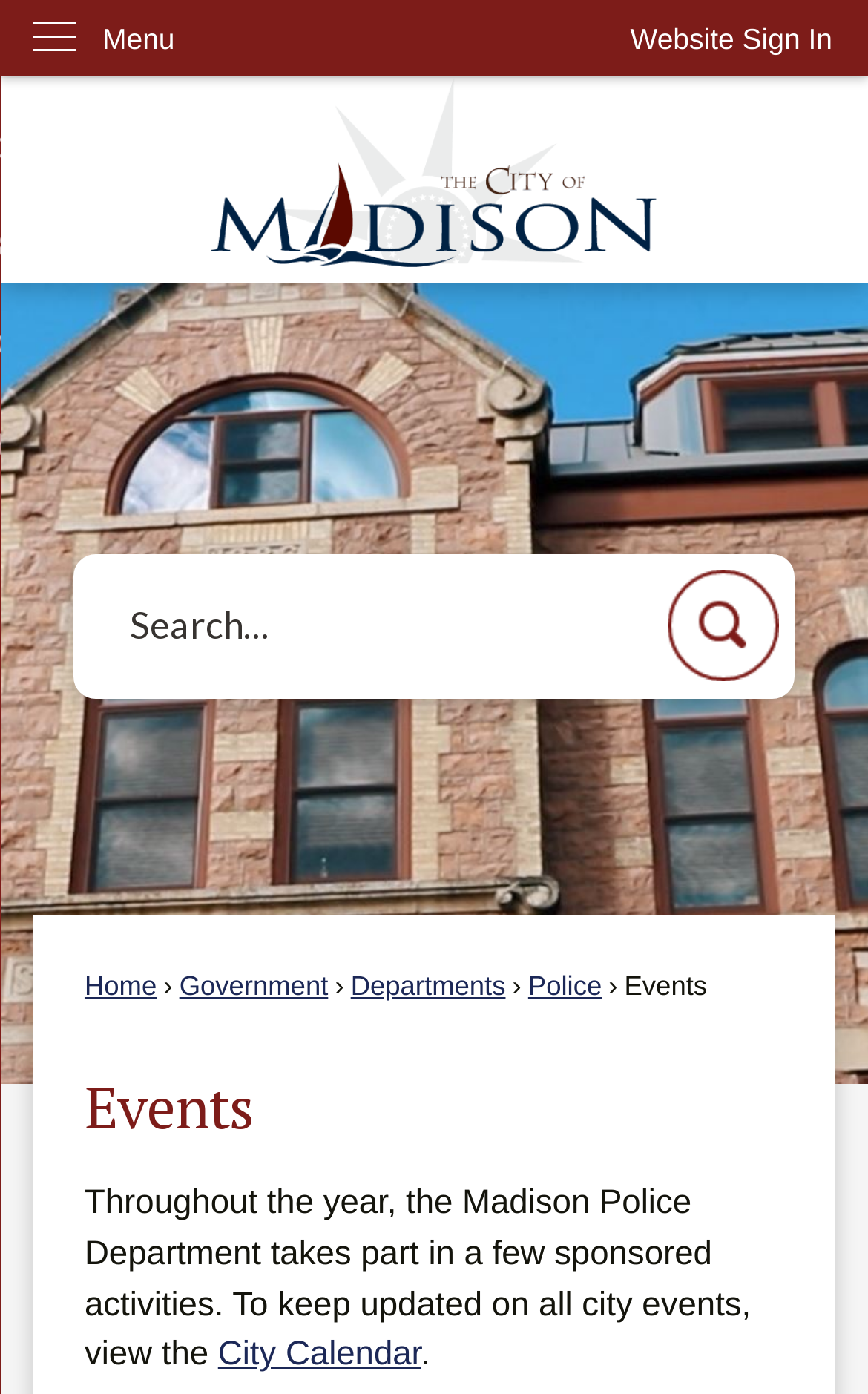Please identify the bounding box coordinates of the element's region that needs to be clicked to fulfill the following instruction: "Sign in to the website". The bounding box coordinates should consist of four float numbers between 0 and 1, i.e., [left, top, right, bottom].

[0.685, 0.0, 1.0, 0.056]